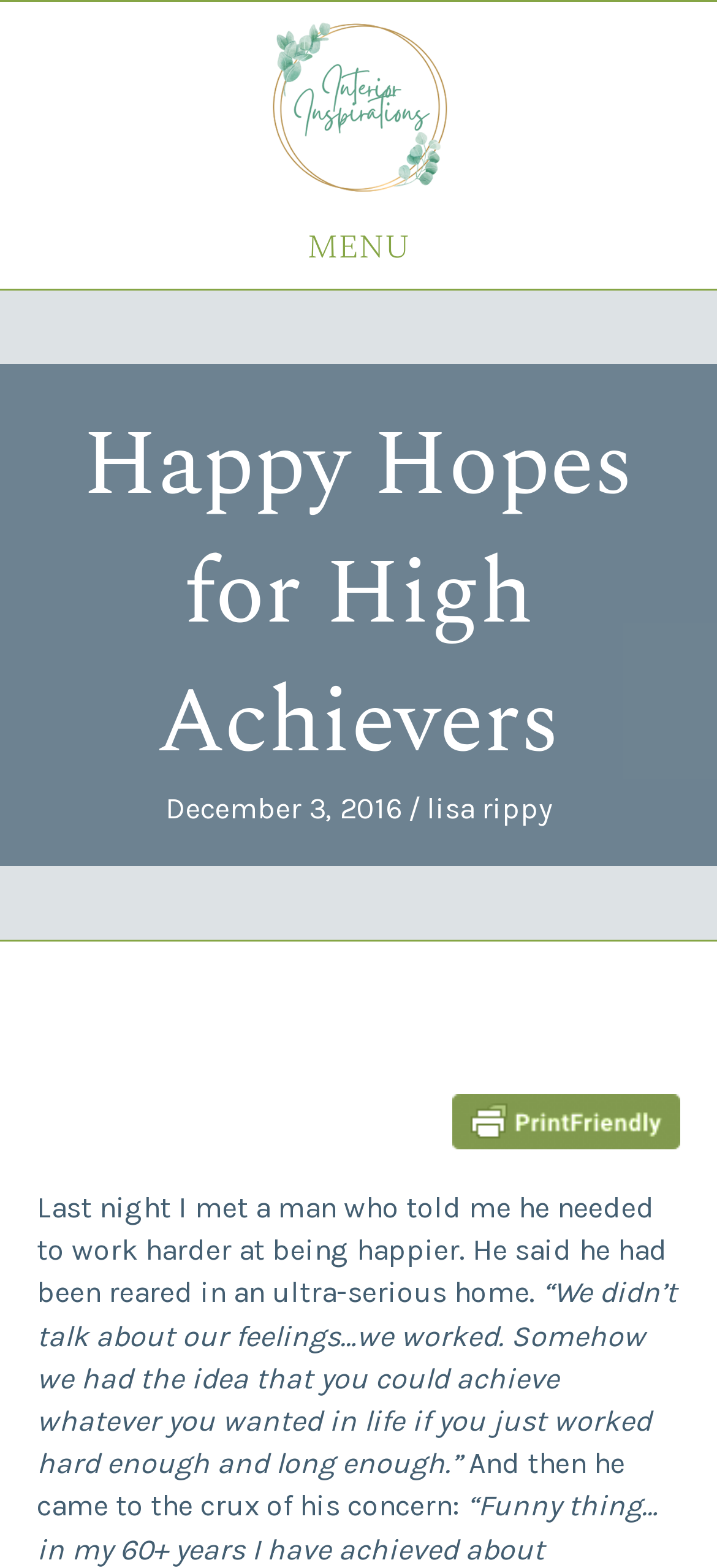Please identify the primary heading on the webpage and return its text.

Happy Hopes for High Achievers